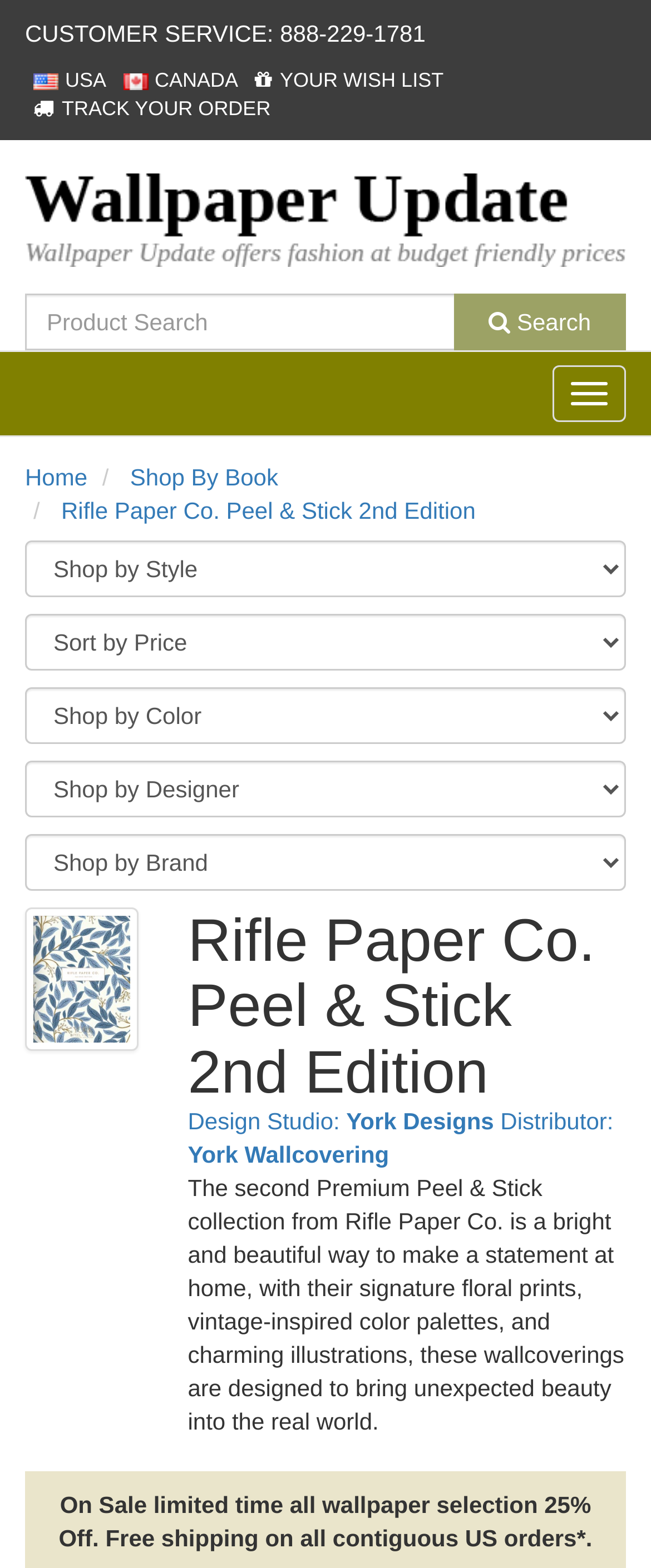Determine the bounding box coordinates for the UI element described. Format the coordinates as (top-left x, top-left y, bottom-right x, bottom-right y) and ensure all values are between 0 and 1. Element description: Search

[0.697, 0.187, 0.962, 0.223]